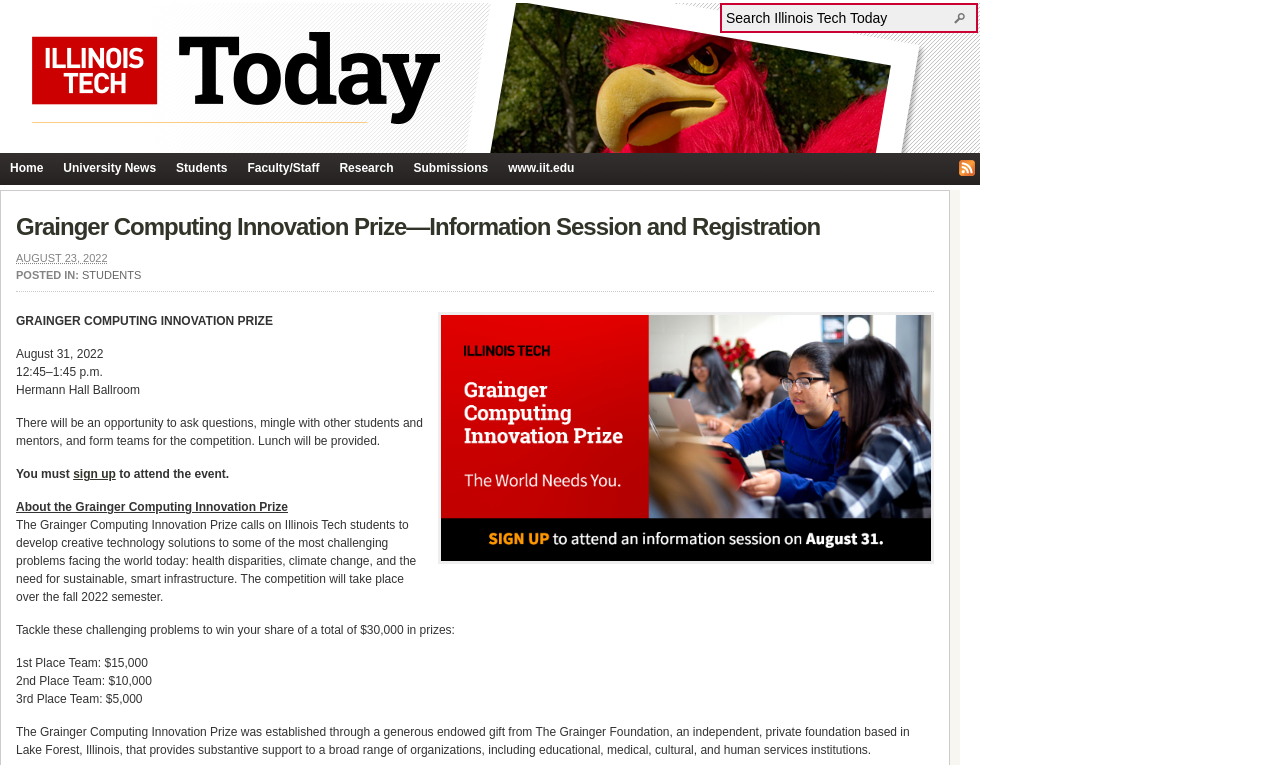What is the foundation that established the Grainger Computing Innovation Prize?
Using the image as a reference, give an elaborate response to the question.

I found the answer by reading the paragraph that describes the Grainger Computing Innovation Prize, which states that it 'was established through a generous endowed gift from The Grainger Foundation'.